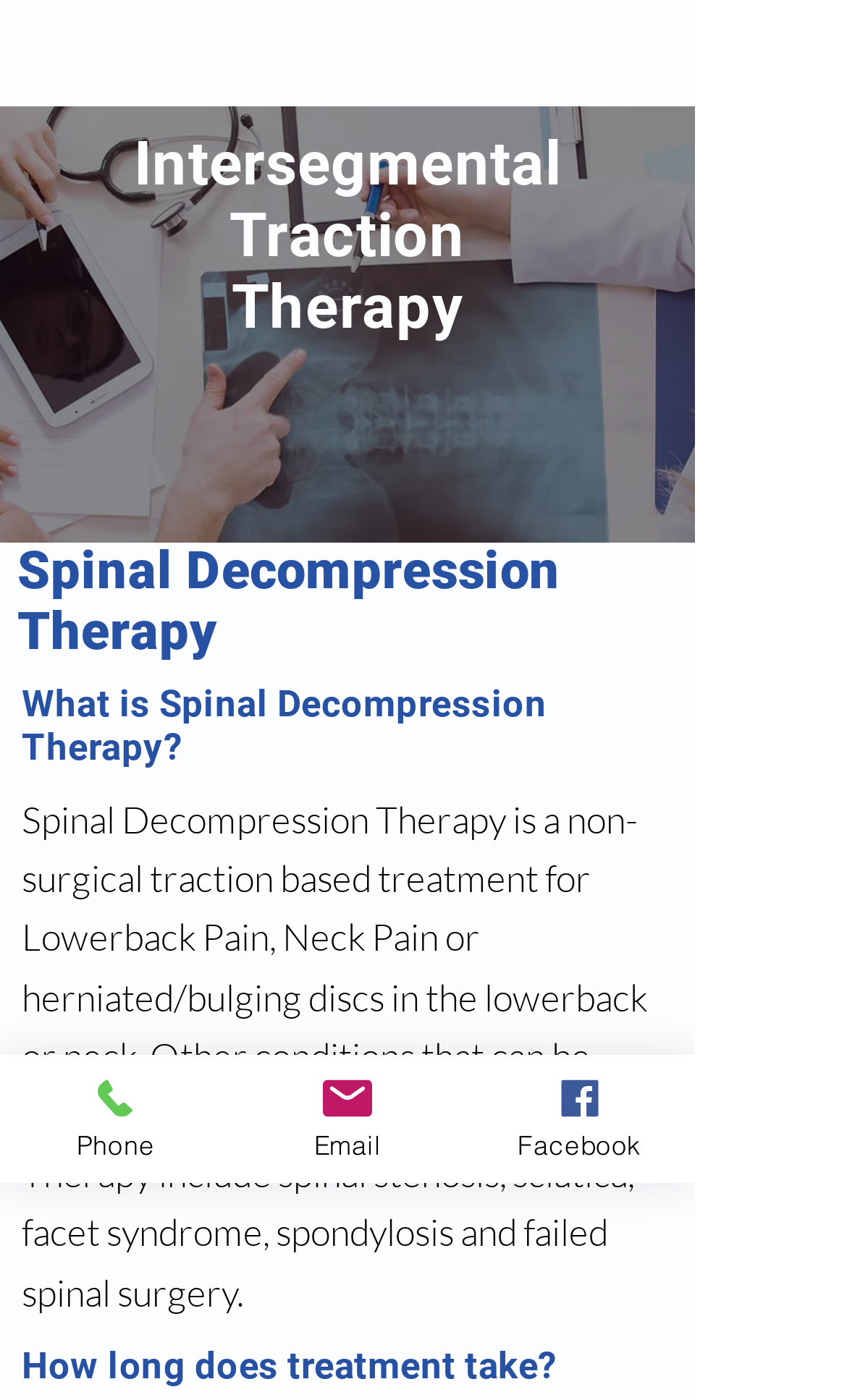Use the information in the screenshot to answer the question comprehensively: What is the purpose of the specially-designed chiropractic table?

Based on the webpage content, I inferred that the specially-designed chiropractic table is used to address spinal pain and injuries, which is the primary purpose of Intersegmental Traction Therapy.